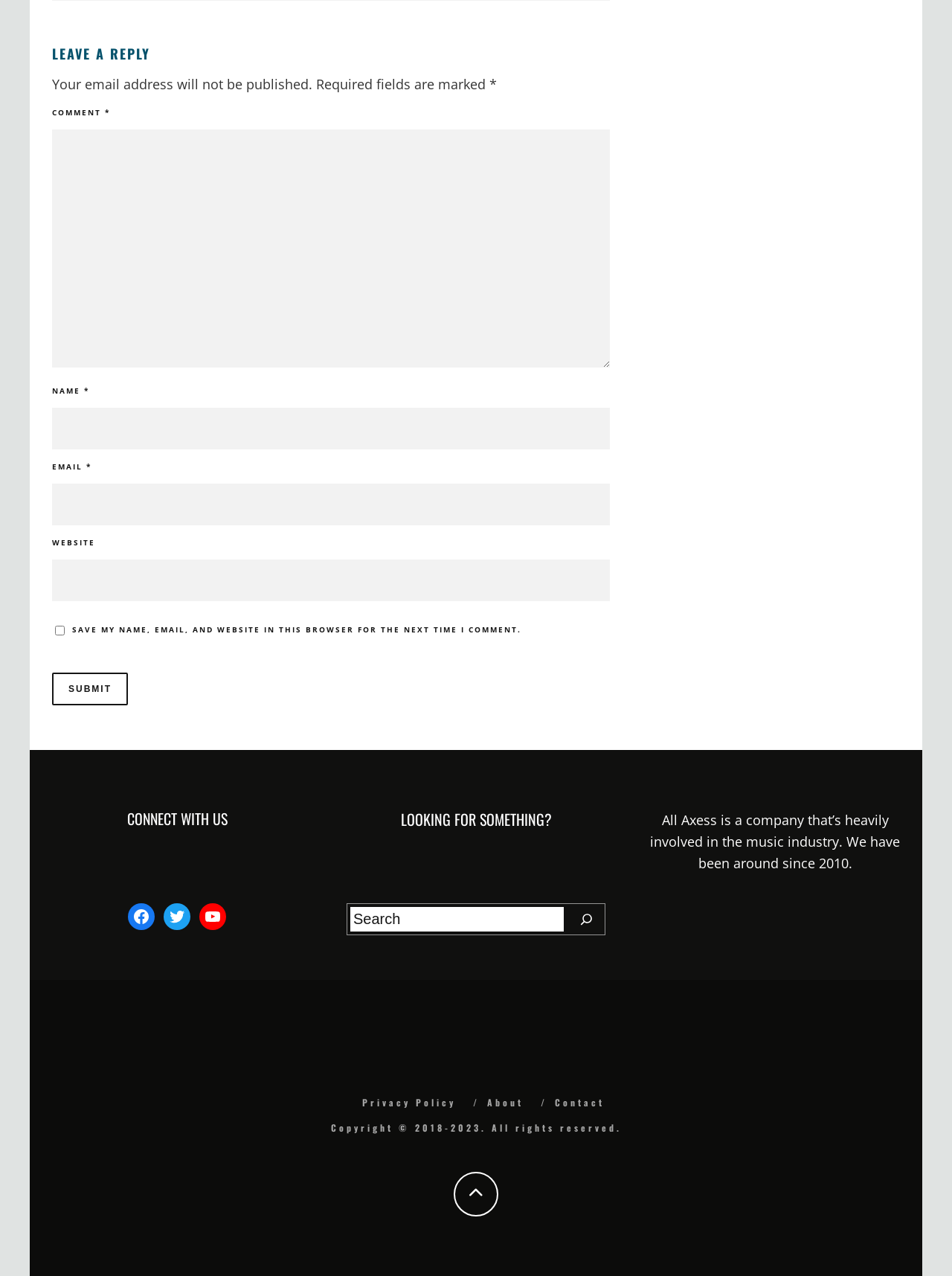Locate the bounding box coordinates of the clickable part needed for the task: "Search for something".

[0.368, 0.711, 0.592, 0.73]